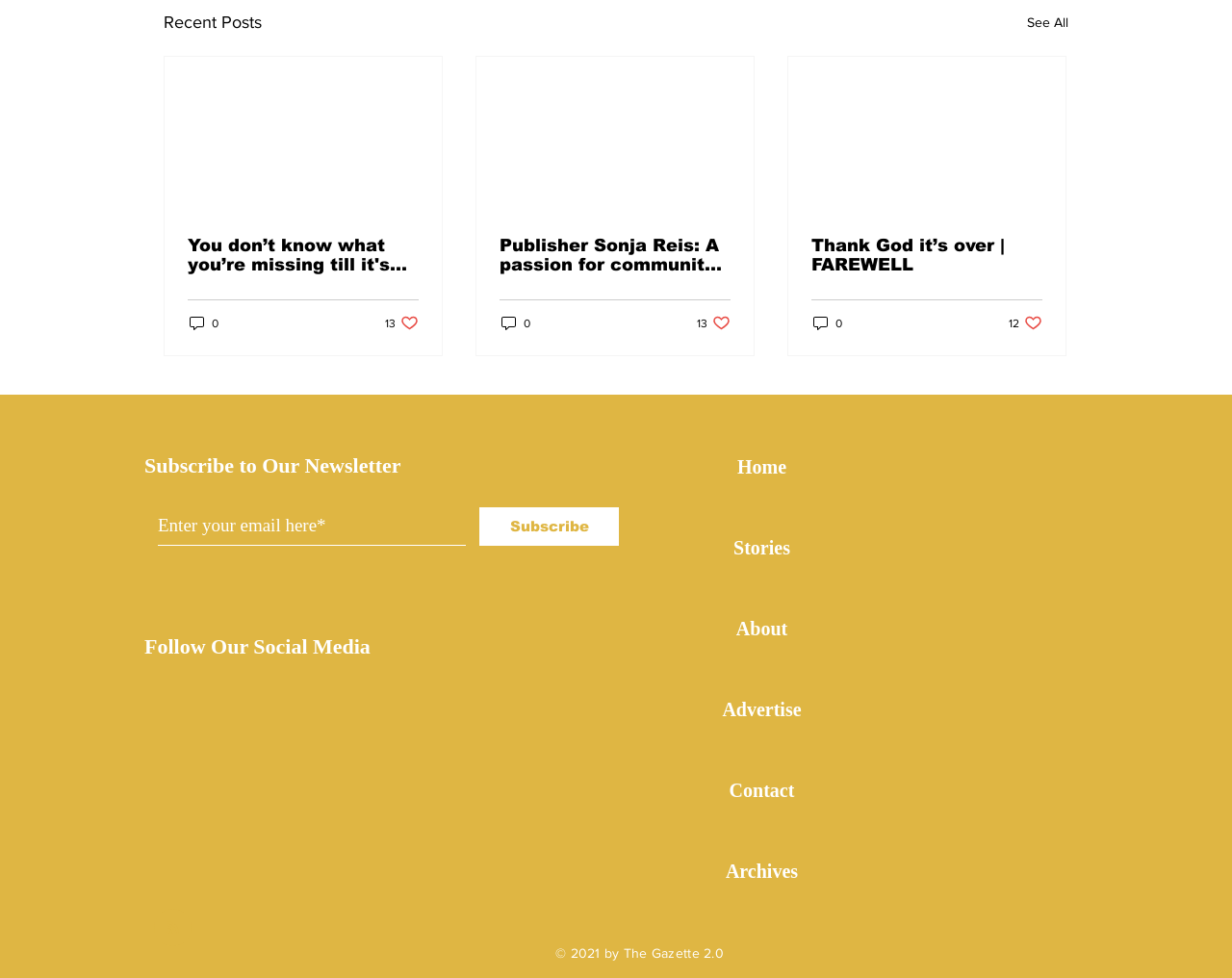What is the purpose of the textbox?
Provide a short answer using one word or a brief phrase based on the image.

Enter email